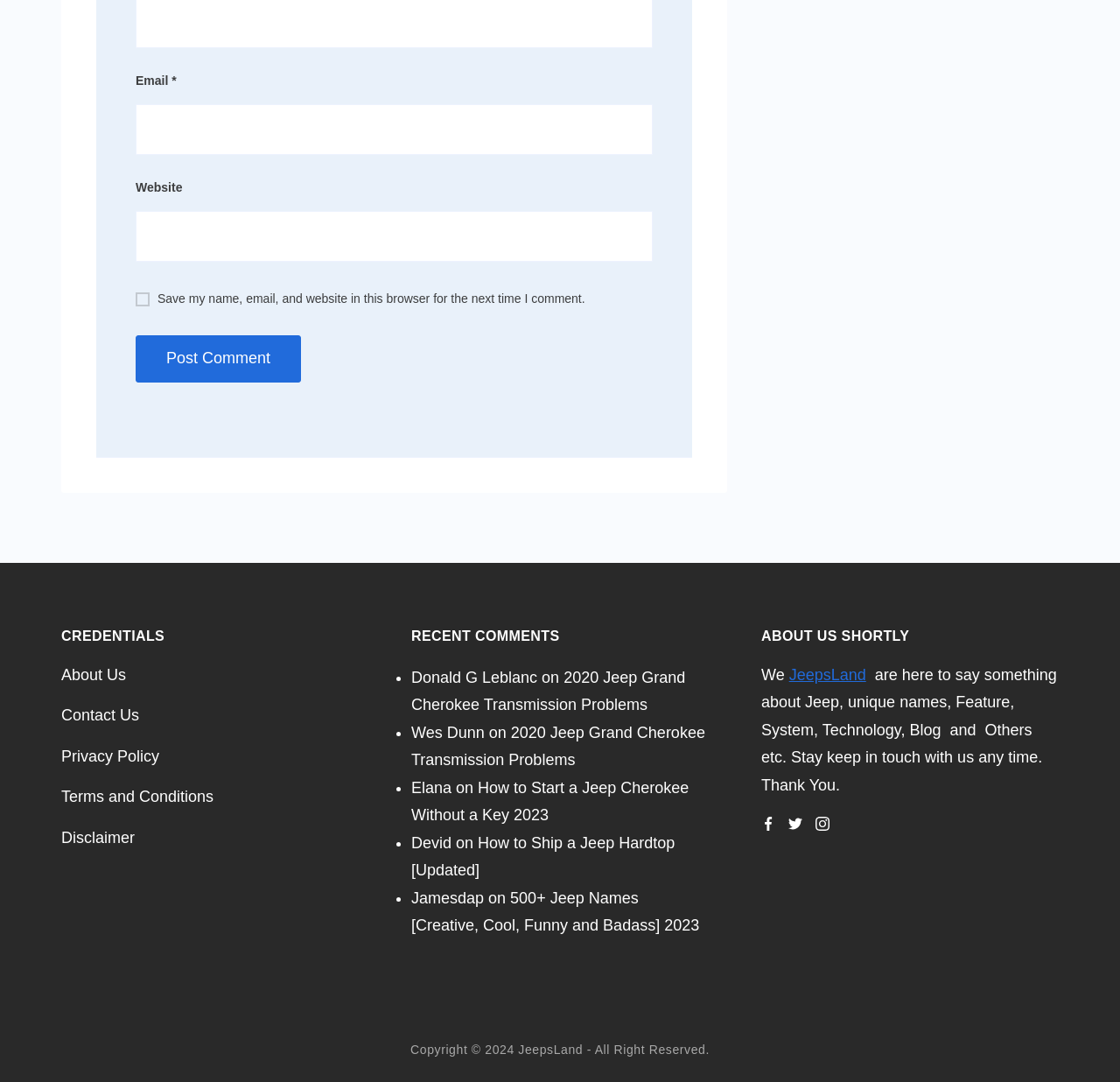Can you show the bounding box coordinates of the region to click on to complete the task described in the instruction: "Click on the link to view the admin page"?

None